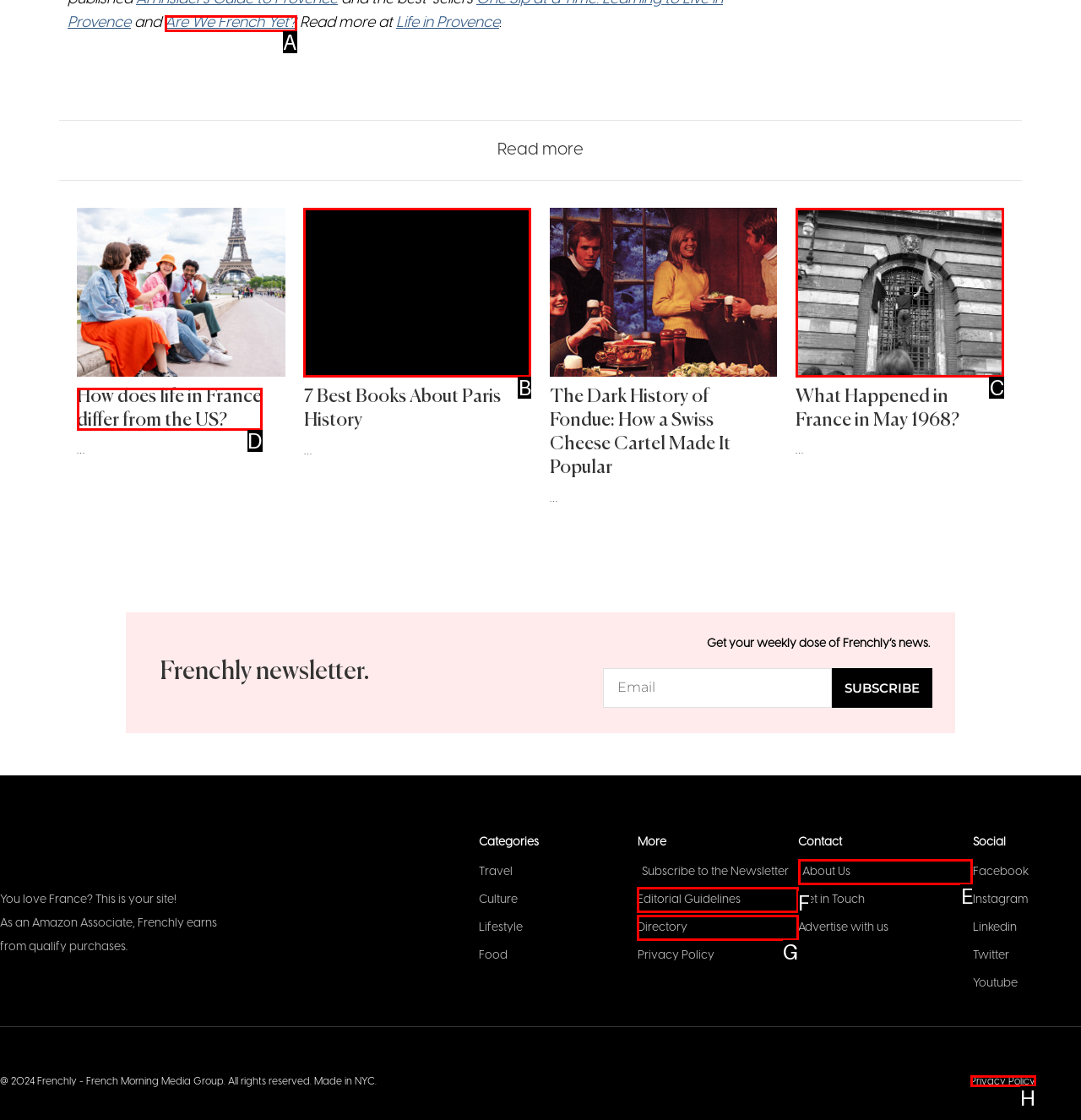Given the description: Privacy Policy, identify the matching option. Answer with the corresponding letter.

H